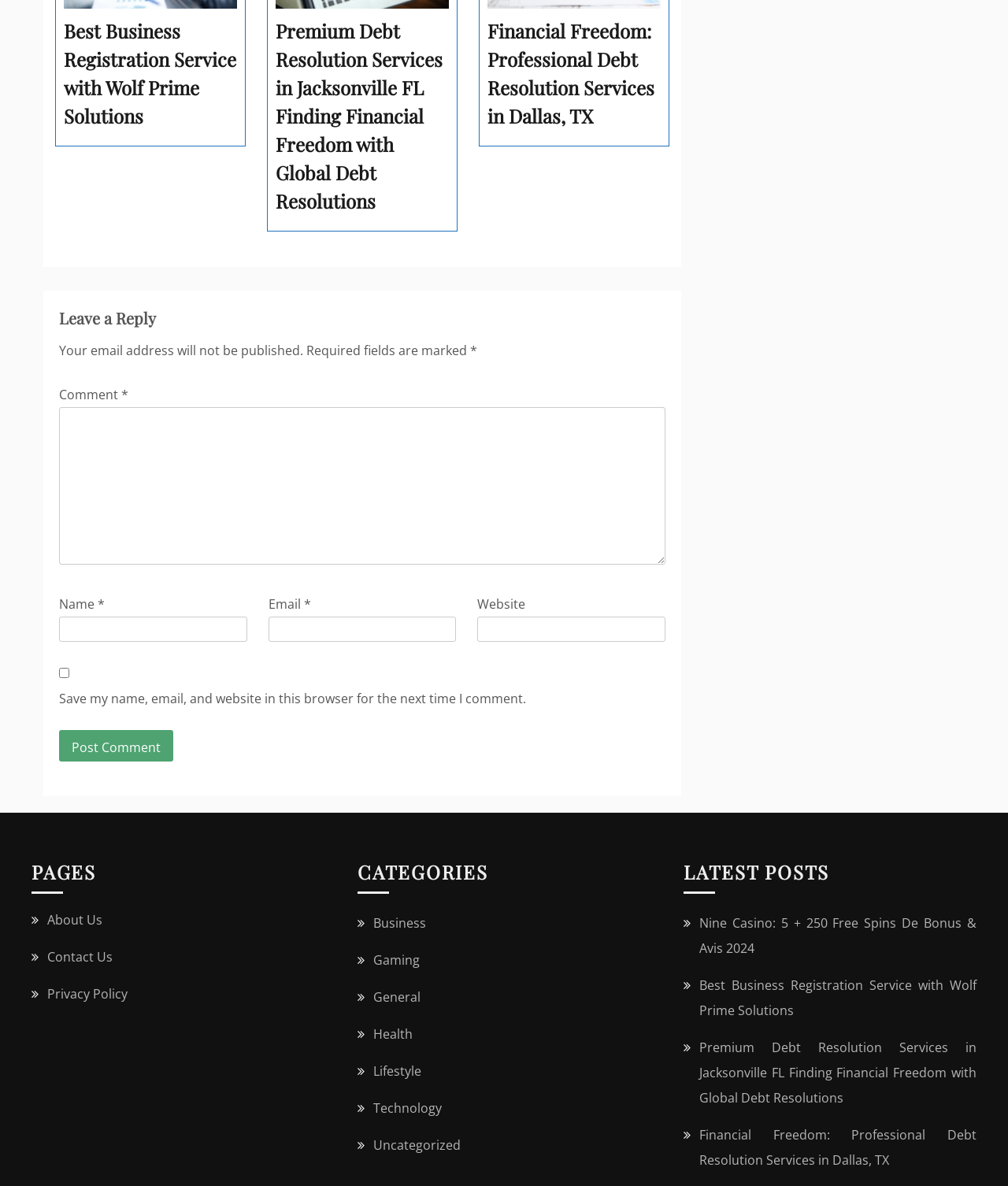How many latest posts are listed on the webpage?
Could you answer the question with a detailed and thorough explanation?

The webpage has a section labeled 'LATEST POSTS' which lists four links to different posts. These posts are likely the most recent or popular content on the webpage.